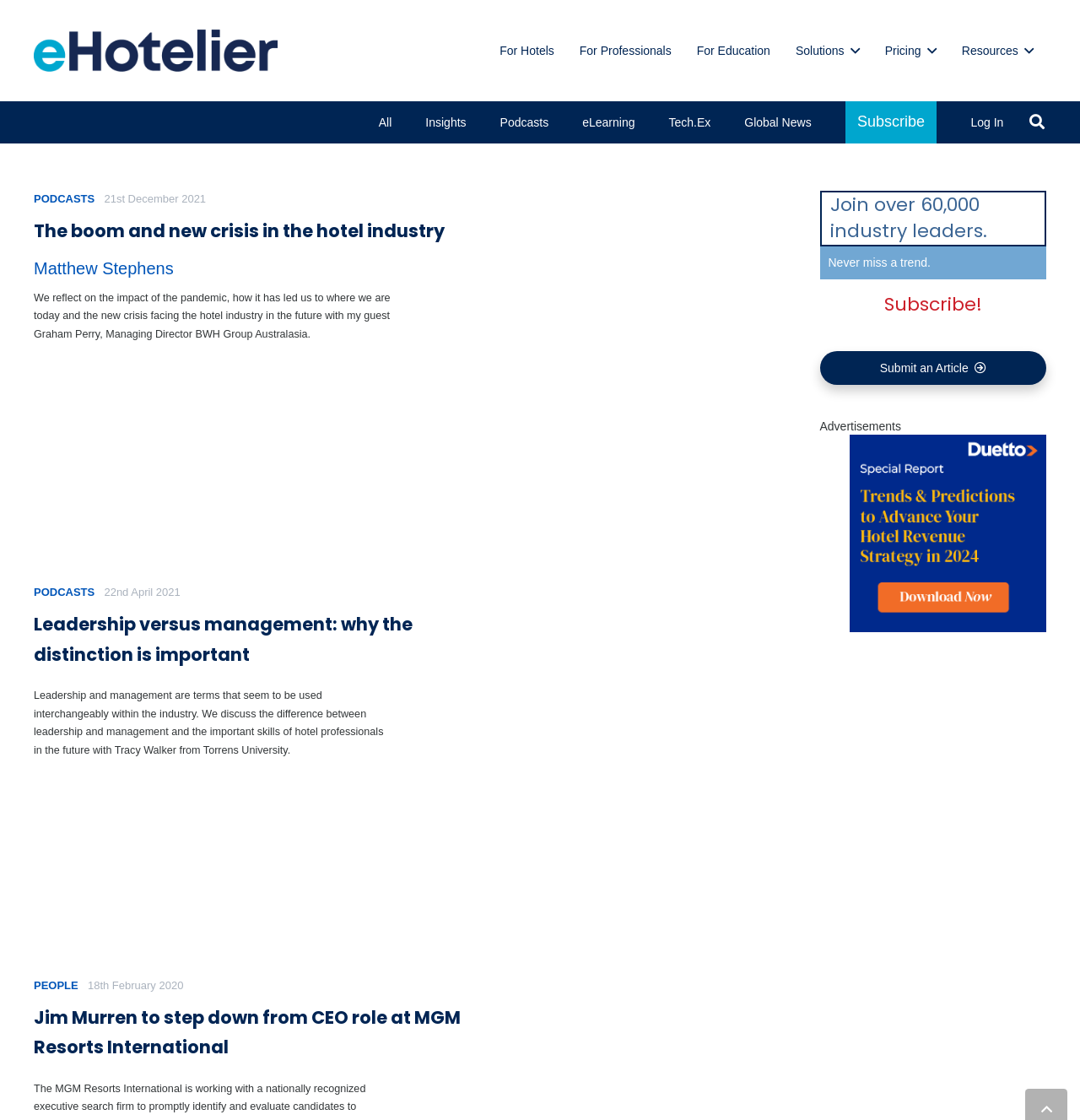How many links are there in the top navigation menu?
Look at the screenshot and respond with one word or a short phrase.

6